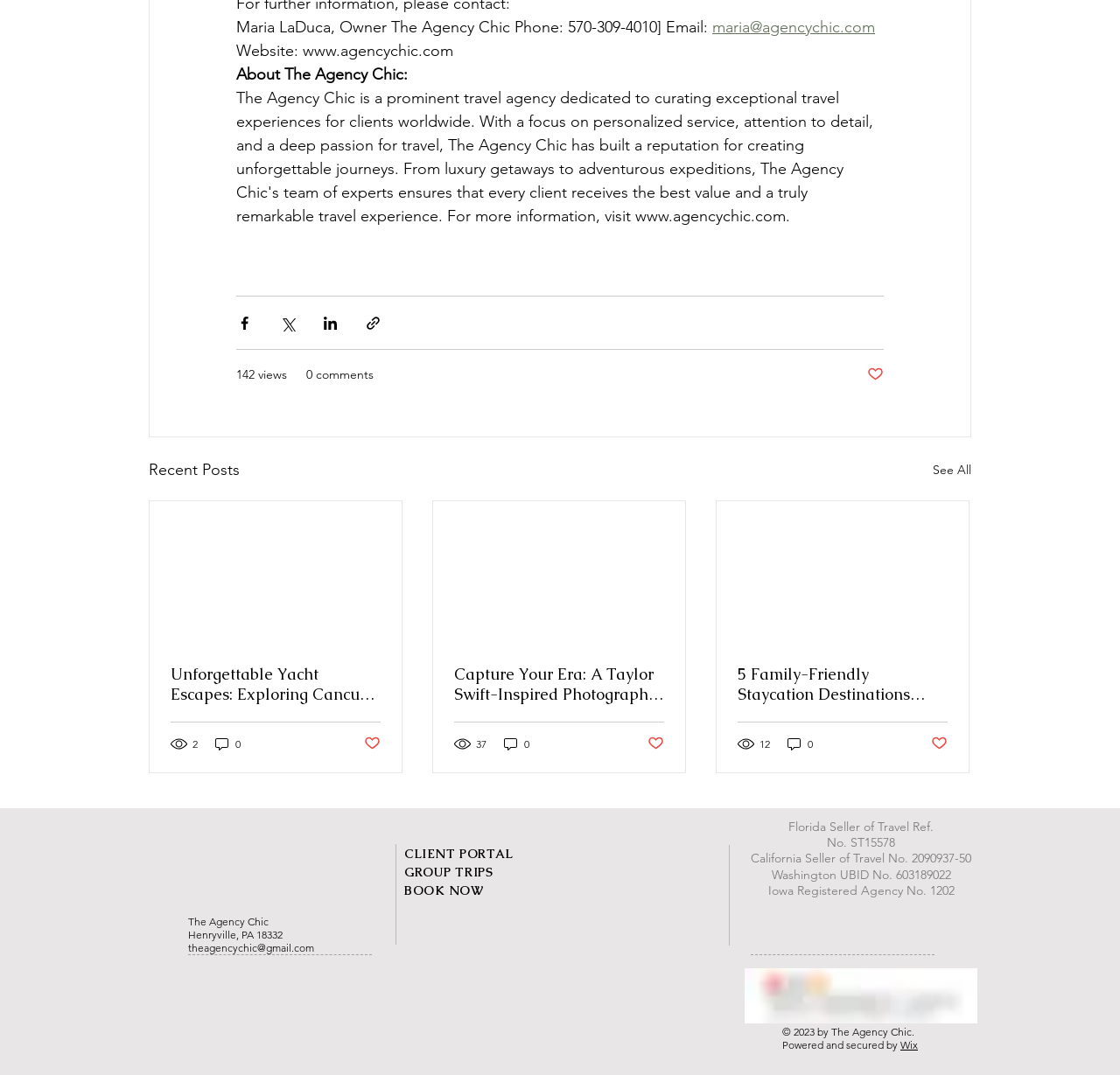How many views does the article 'Unforgettable Yacht Escapes: Exploring Cancun and Cabo San Lucas' have?
Look at the image and construct a detailed response to the question.

The answer can be found in the article section, where it says '2 views' below the article title.